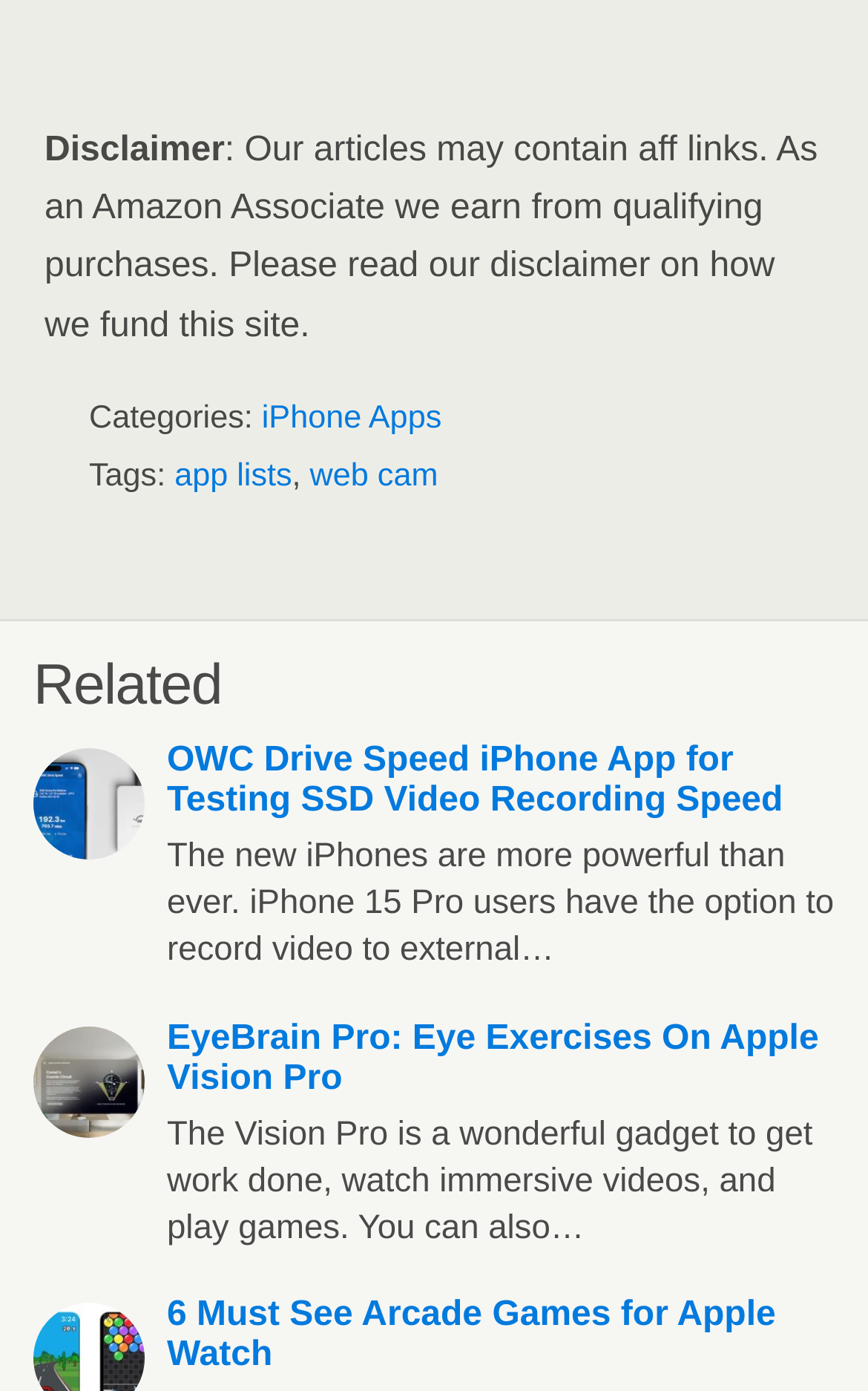How many categories are listed on this page?
Using the image, provide a concise answer in one word or a short phrase.

1